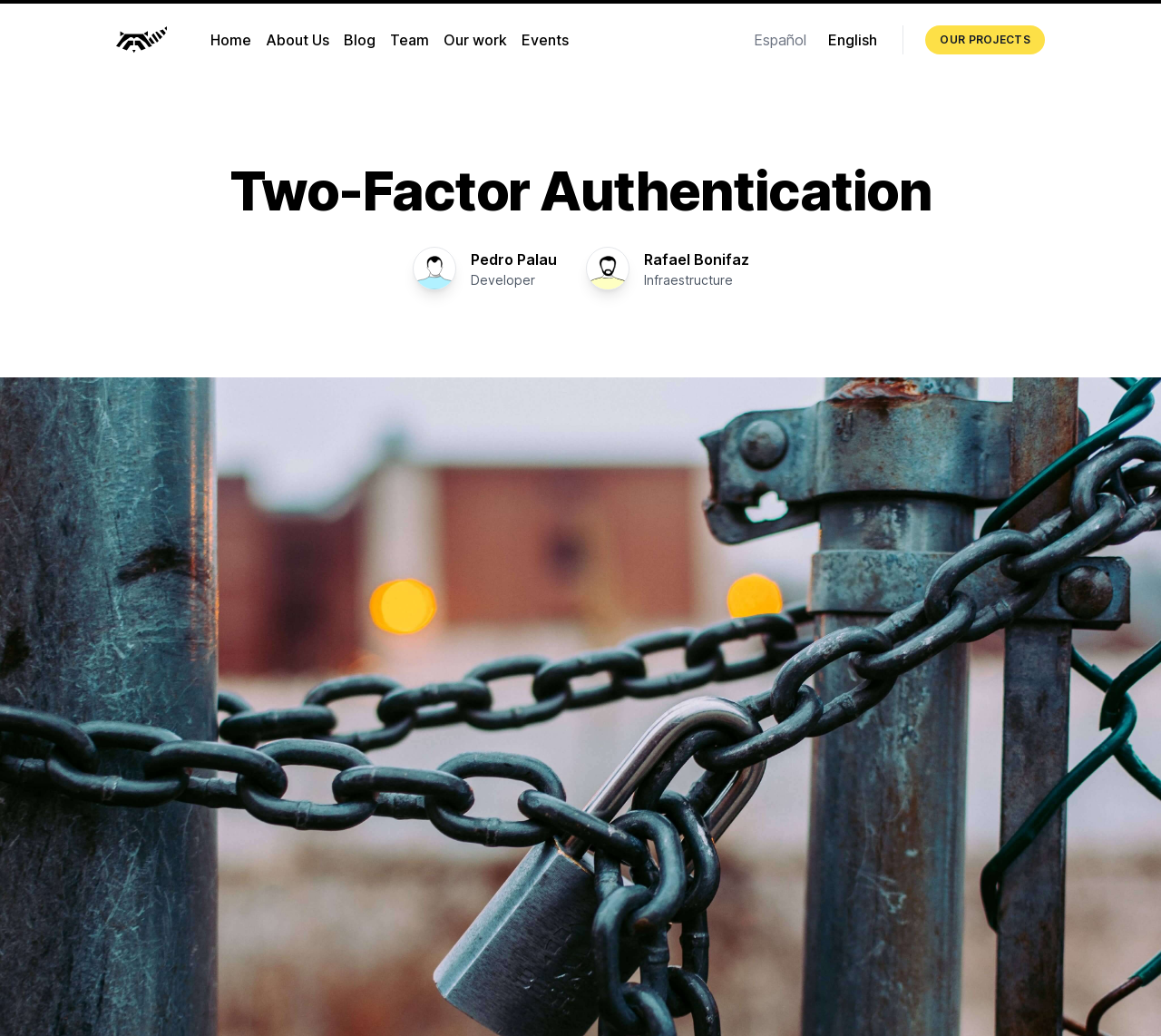Determine the bounding box coordinates for the region that must be clicked to execute the following instruction: "read about us".

[0.22, 0.025, 0.293, 0.053]